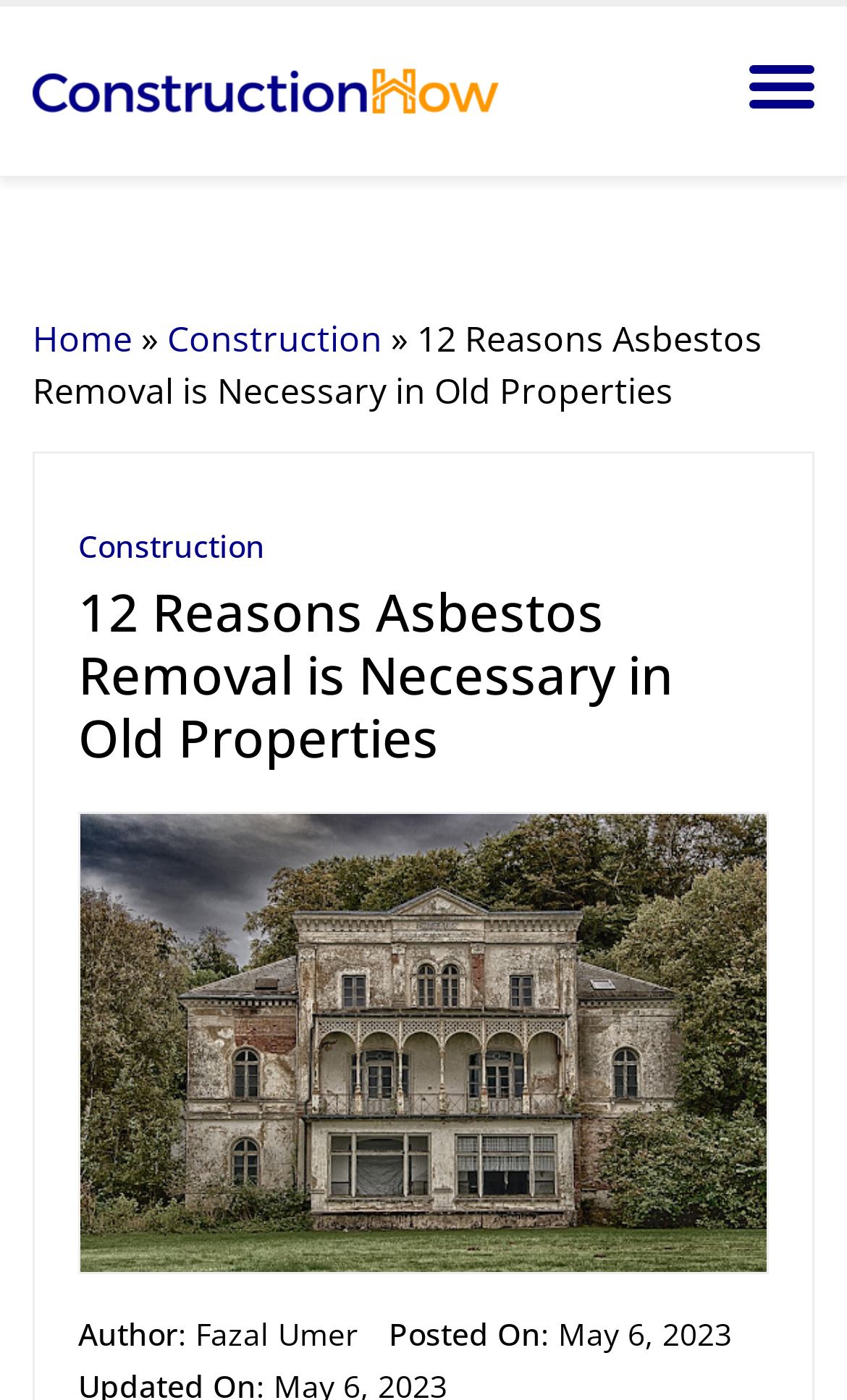Reply to the question with a single word or phrase:
How many links are in the breadcrumbs navigation?

3